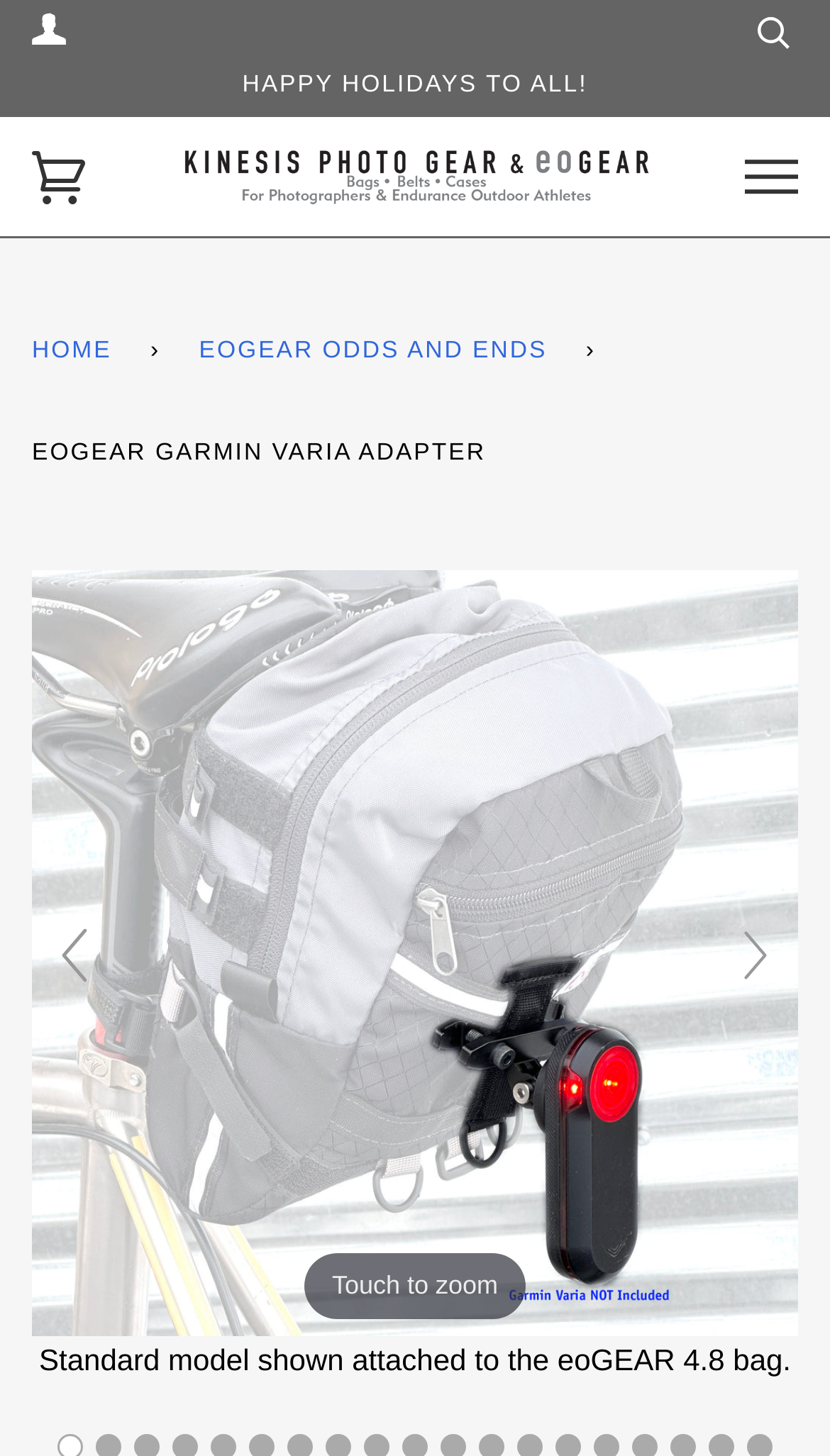Based on the description "name="q"", find the bounding box of the specified UI element.

[0.756, 0.003, 0.962, 0.041]